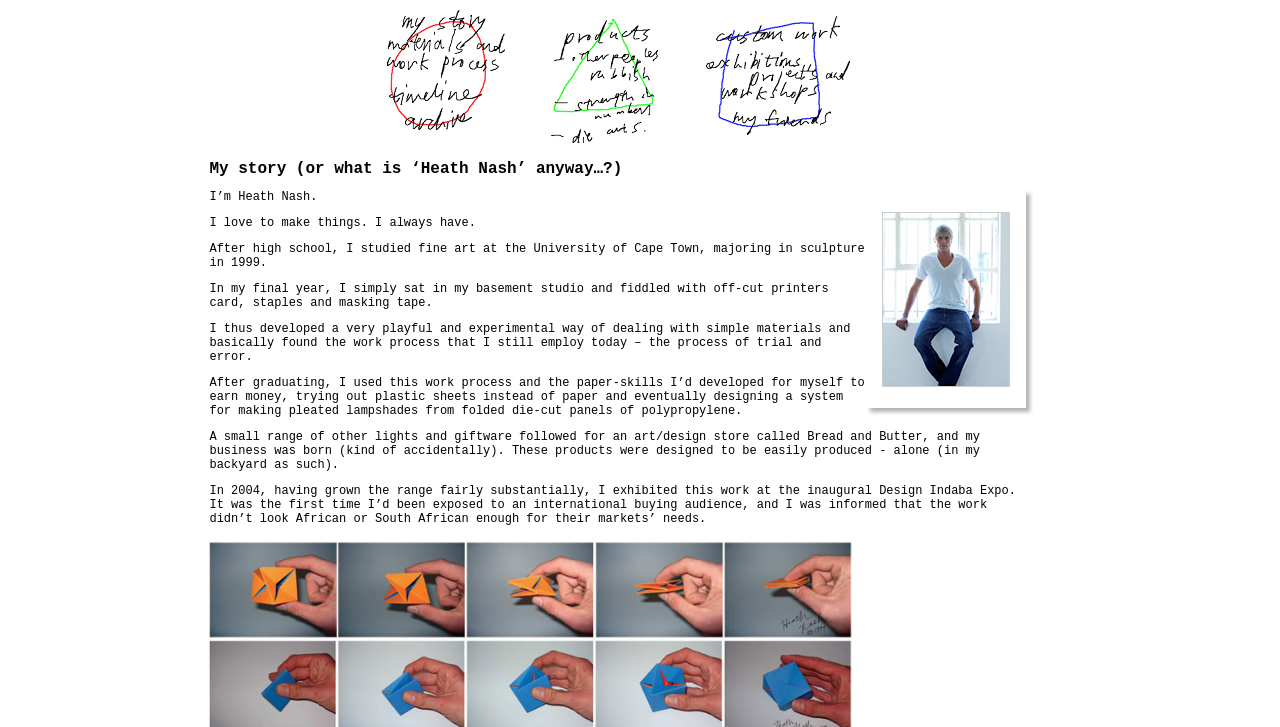What is the last item in the 'custom work exhibitions projects and workshops my friends' section?
Please respond to the question with a detailed and thorough explanation.

In the 'custom work exhibitions projects and workshops my friends' section, the last item is 'my friends', which is a link with an accompanying image. This is evident from the layout table structure and the OCR text of the elements.